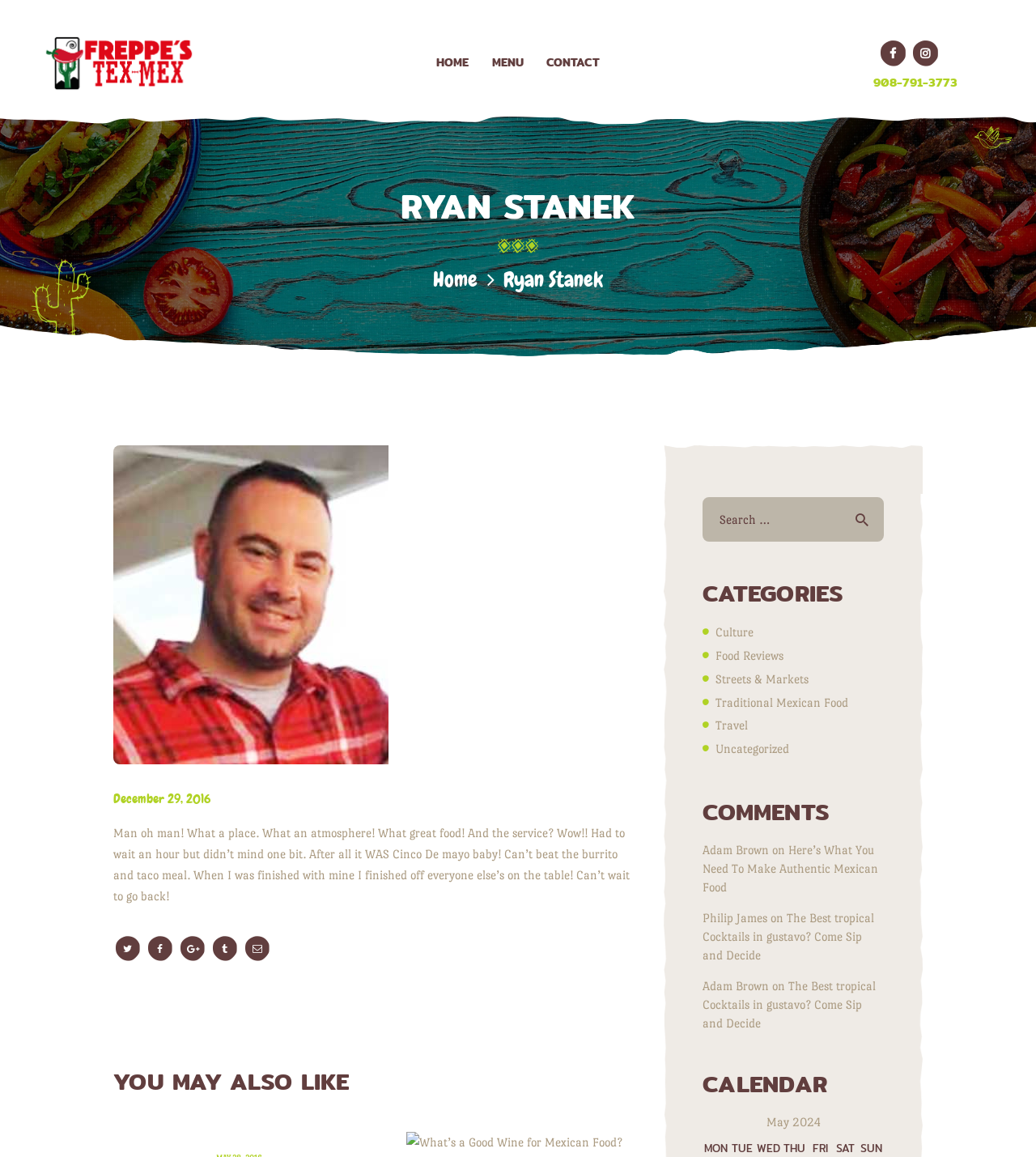Can you find the bounding box coordinates for the UI element given this description: "23 Things ELC Leadership"? Provide the coordinates as four float numbers between 0 and 1: [left, top, right, bottom].

None